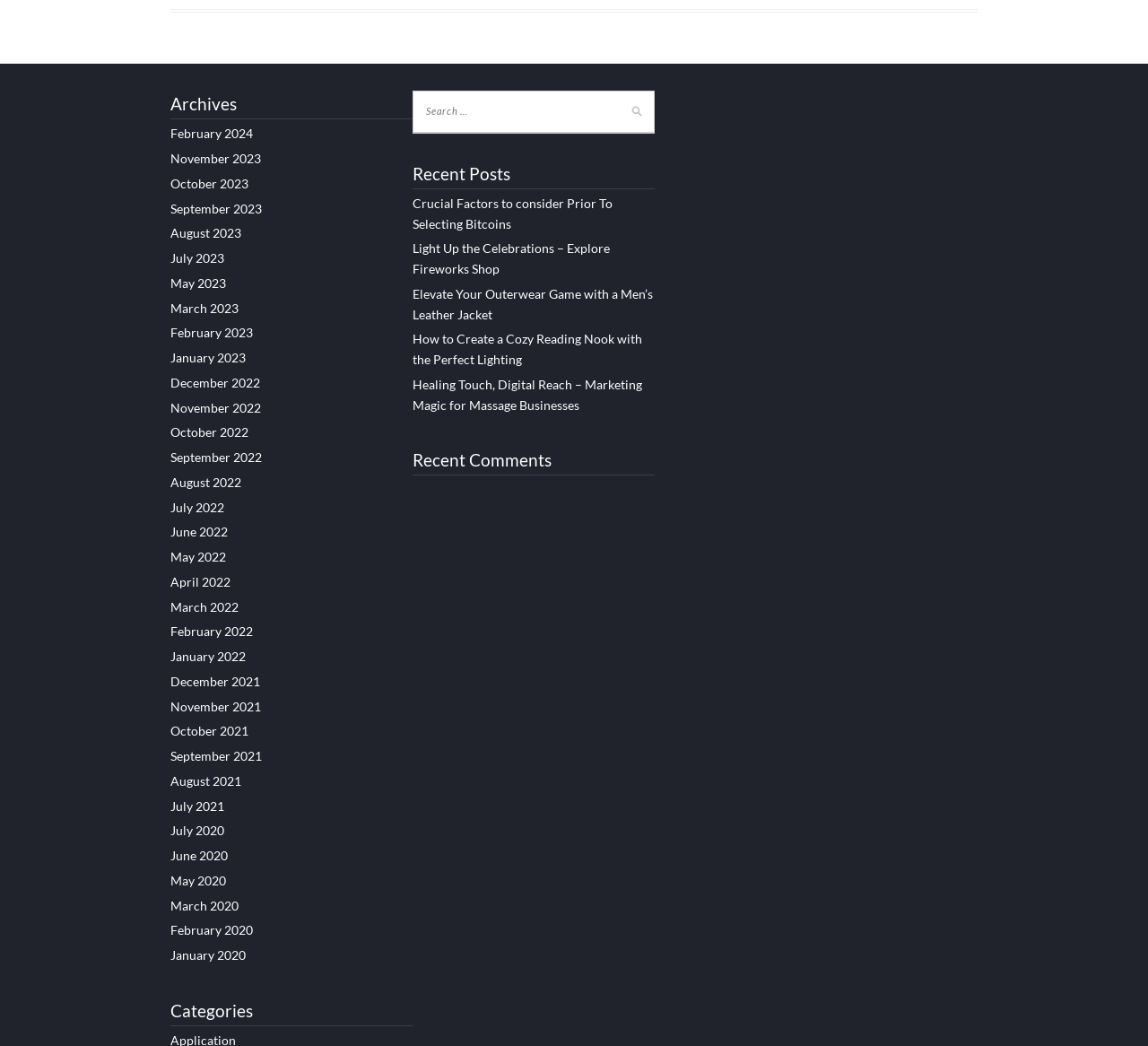What is the most recent month listed in the archives?
Based on the visual content, answer with a single word or a brief phrase.

February 2024